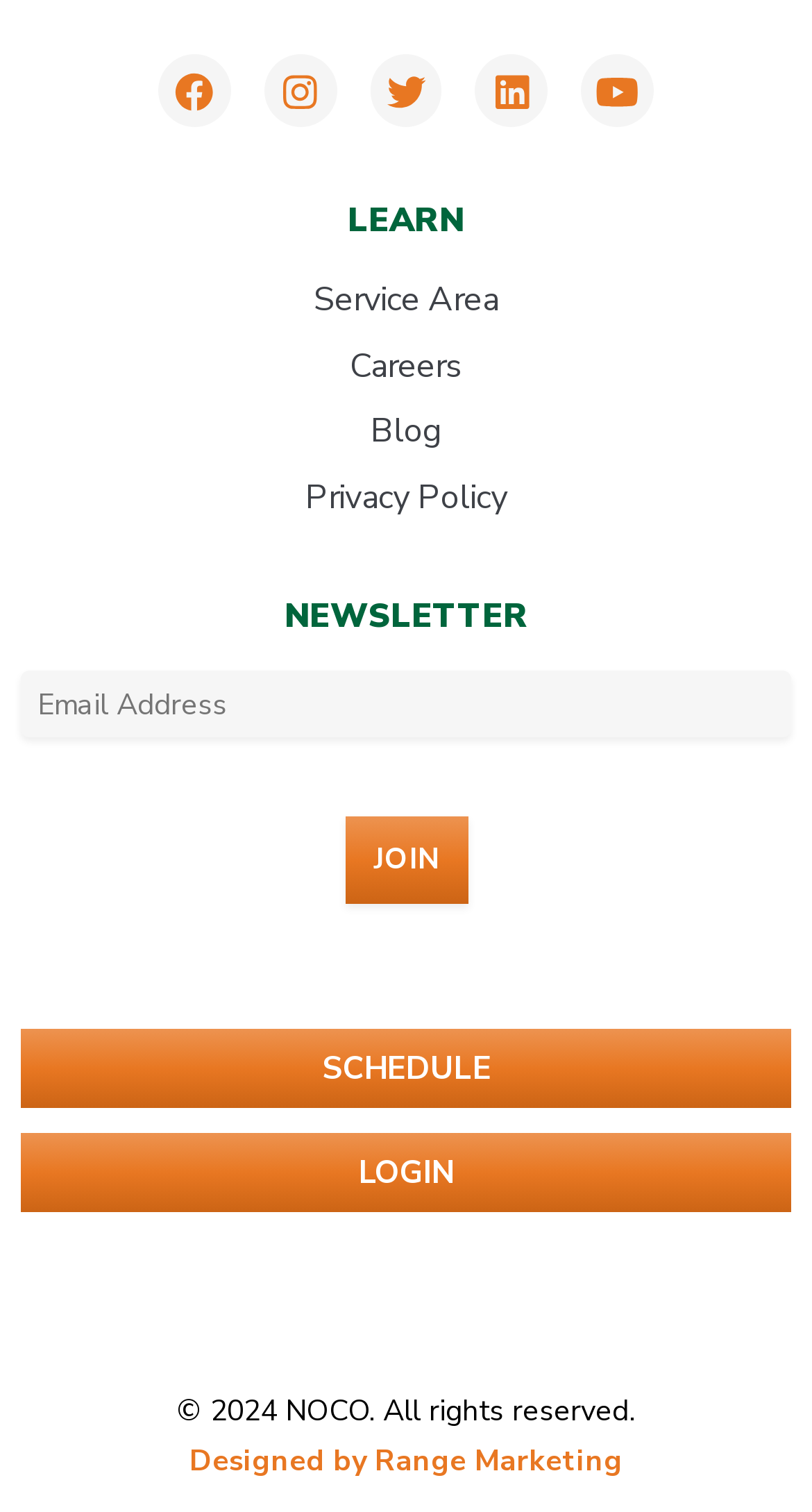Respond to the following question using a concise word or phrase: 
What is the copyright year?

2024